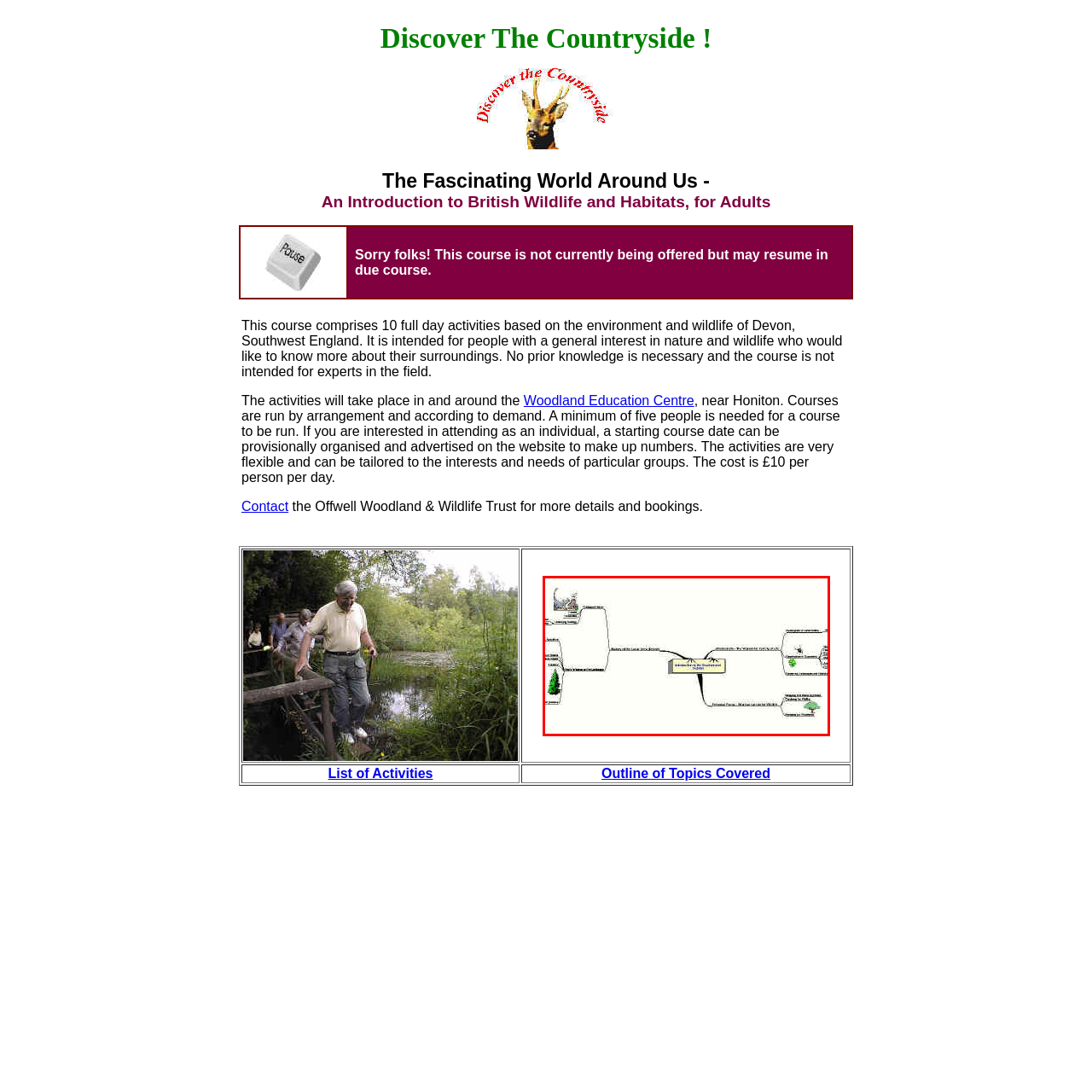Examine the image inside the red outline, Where is the course focused on?
 Answer with a single word or phrase.

Devon, Southwest England